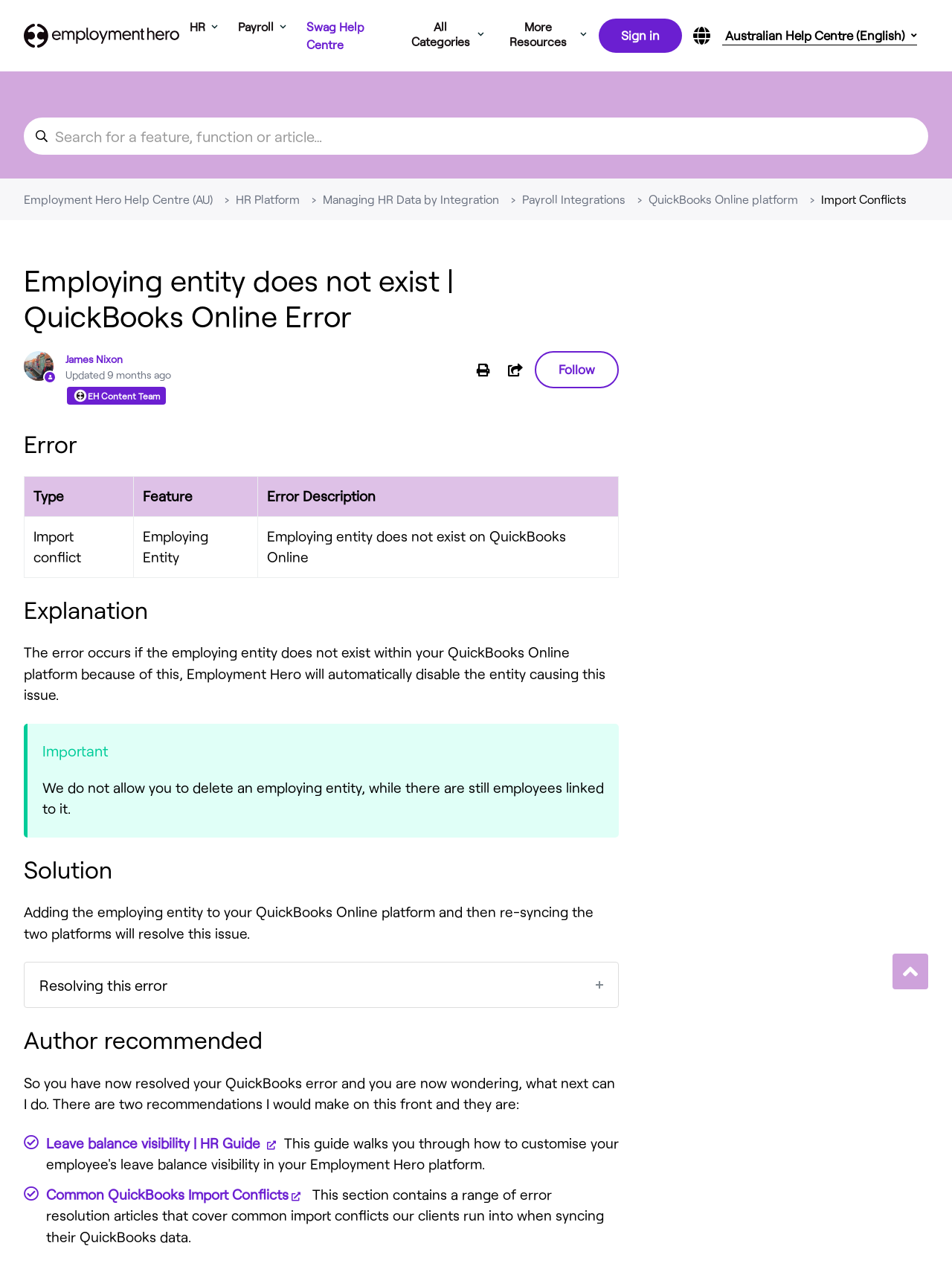Specify the bounding box coordinates of the element's area that should be clicked to execute the given instruction: "Share the article". The coordinates should be four float numbers between 0 and 1, i.e., [left, top, right, bottom].

[0.852, 0.285, 0.874, 0.3]